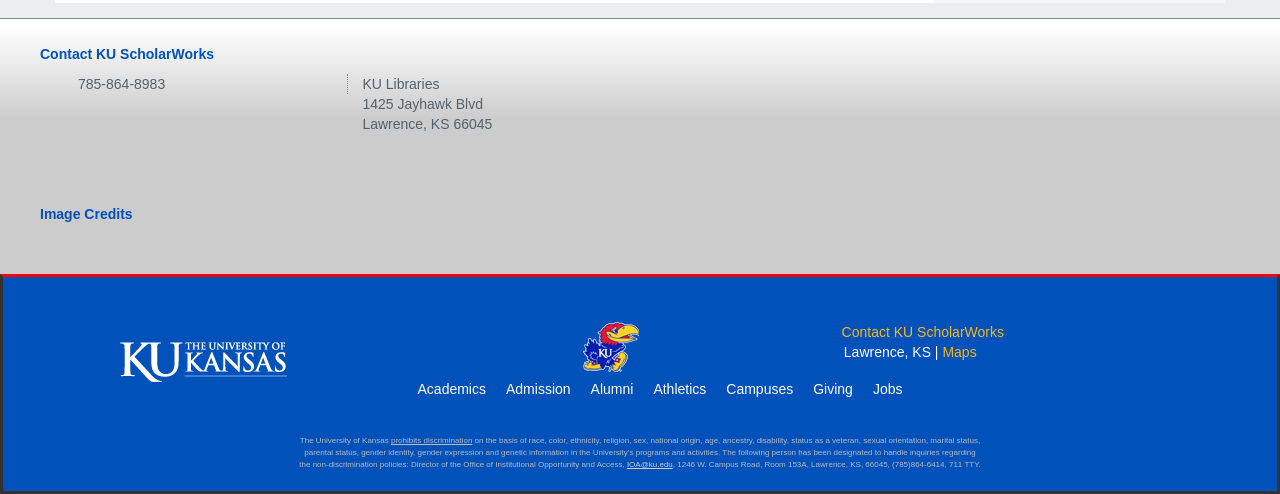Please give a concise answer to this question using a single word or phrase: 
What is the address of KU Libraries?

1425 Jayhawk Blvd, Lawrence, KS 66045